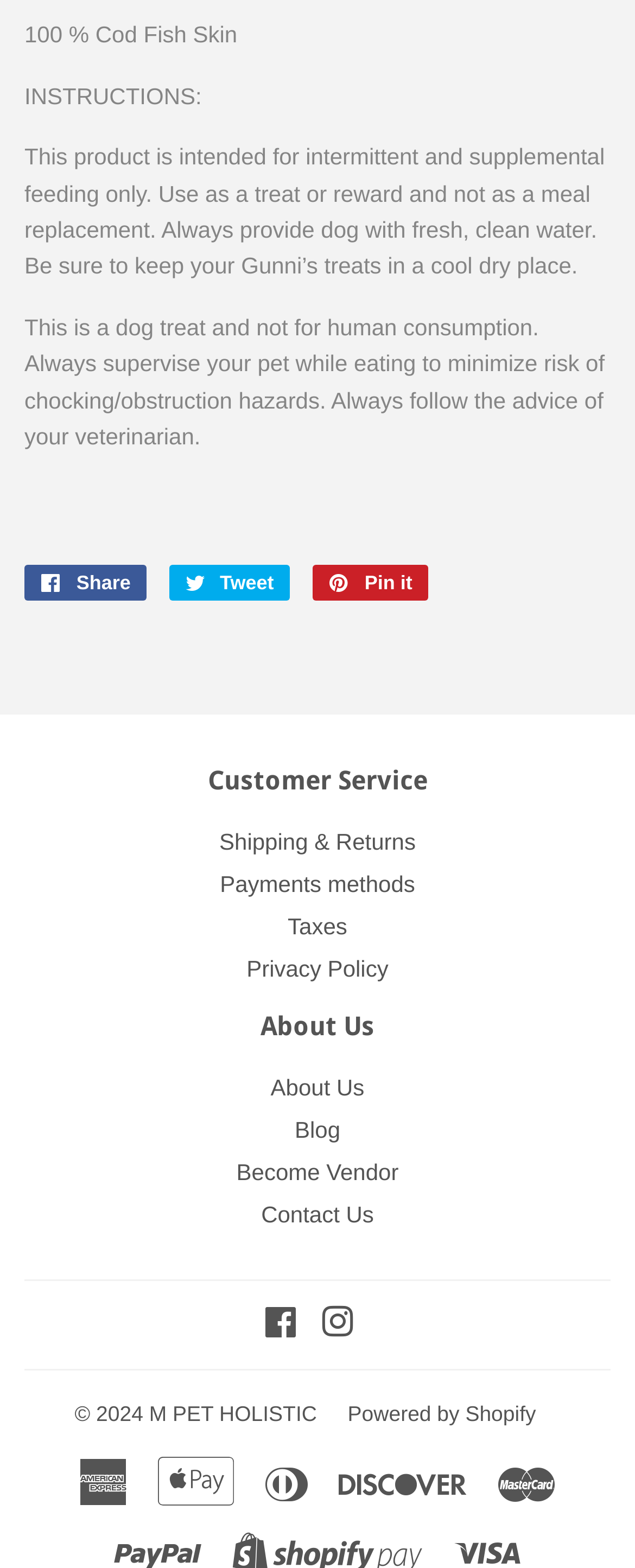Pinpoint the bounding box coordinates of the element you need to click to execute the following instruction: "Share on Facebook". The bounding box should be represented by four float numbers between 0 and 1, in the format [left, top, right, bottom].

[0.038, 0.36, 0.231, 0.383]